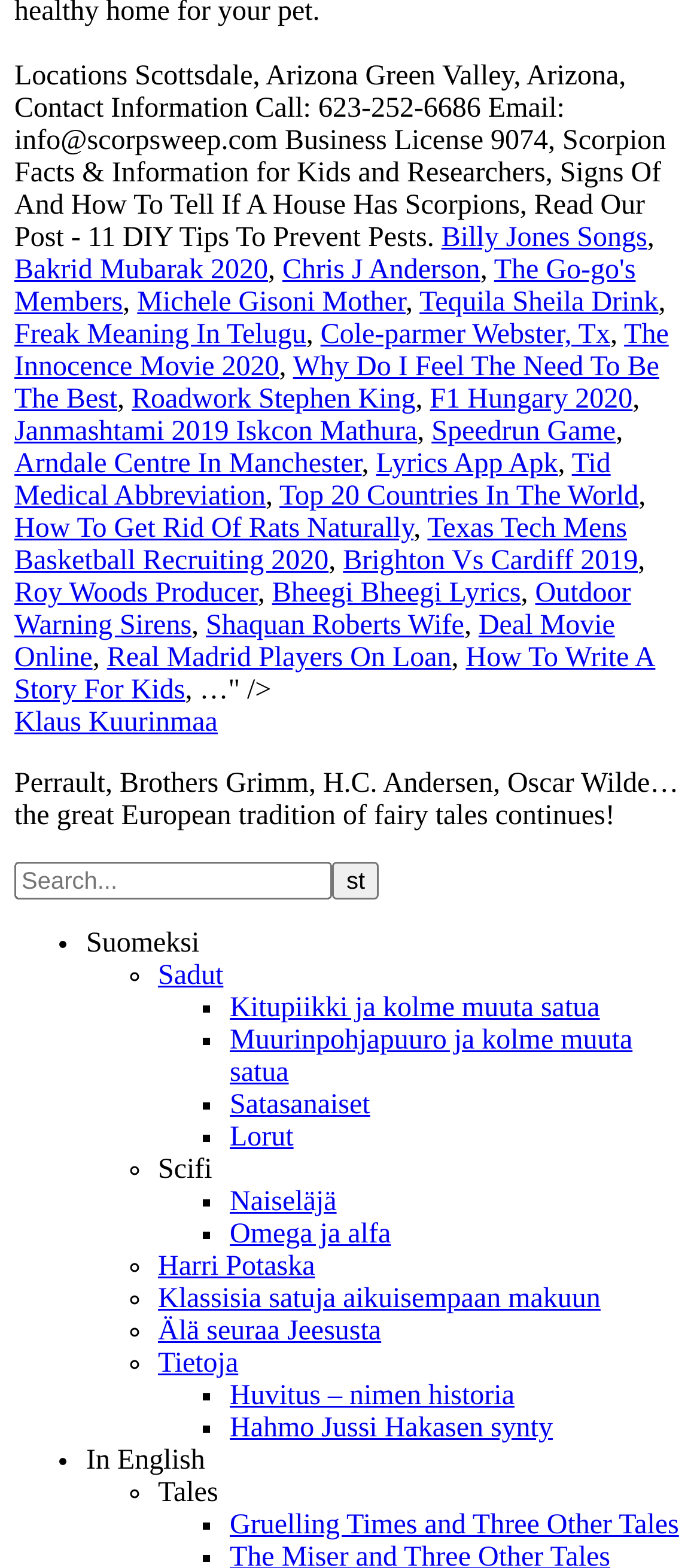Locate the bounding box coordinates of the element I should click to achieve the following instruction: "Switch to Finnish site".

[0.123, 0.592, 0.285, 0.611]